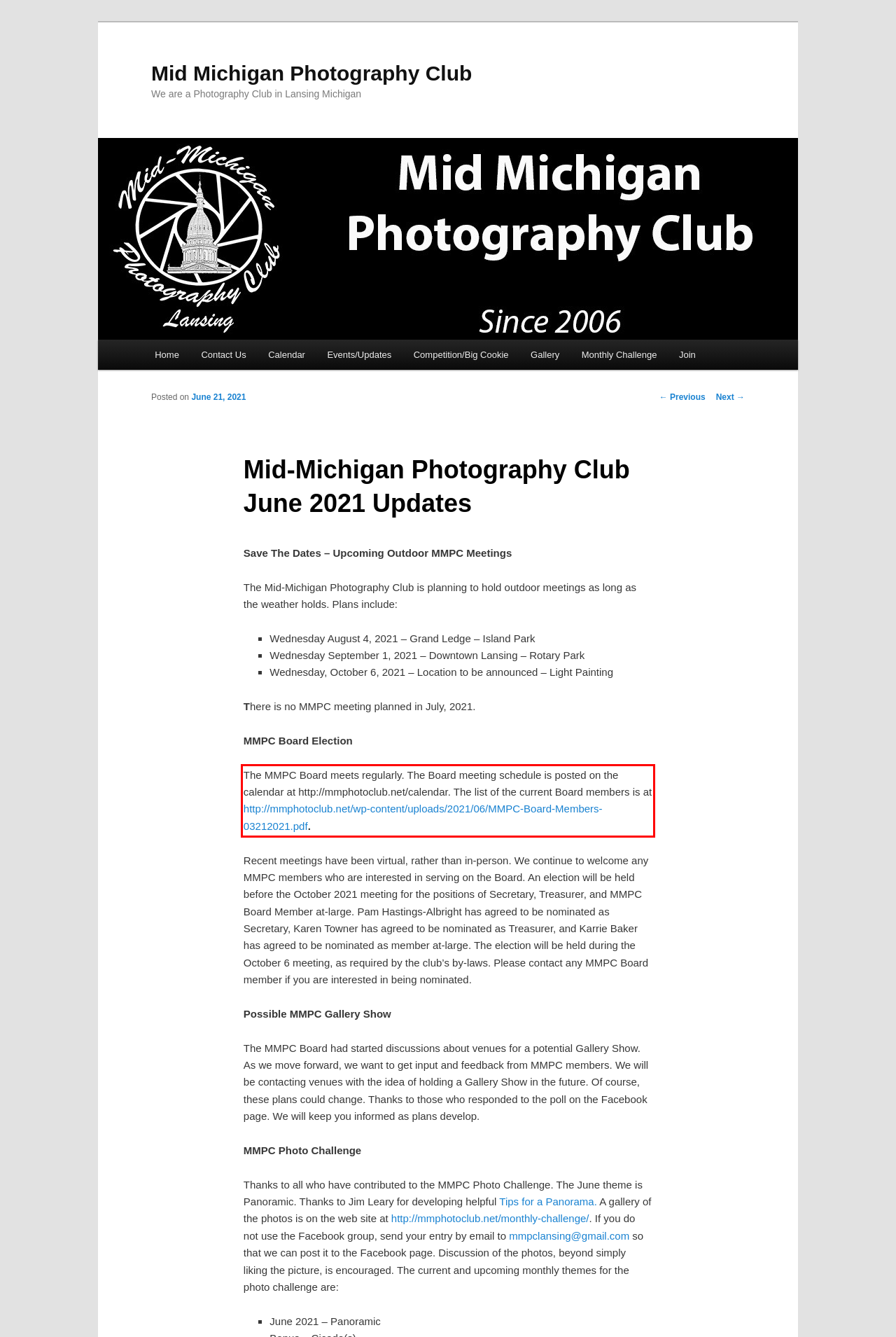You have a screenshot of a webpage with a UI element highlighted by a red bounding box. Use OCR to obtain the text within this highlighted area.

The MMPC Board meets regularly. The Board meeting schedule is posted on the calendar at http://mmphotoclub.net/calendar. The list of the current Board members is at http://mmphotoclub.net/wp-content/uploads/2021/06/MMPC-Board-Members-03212021.pdf.